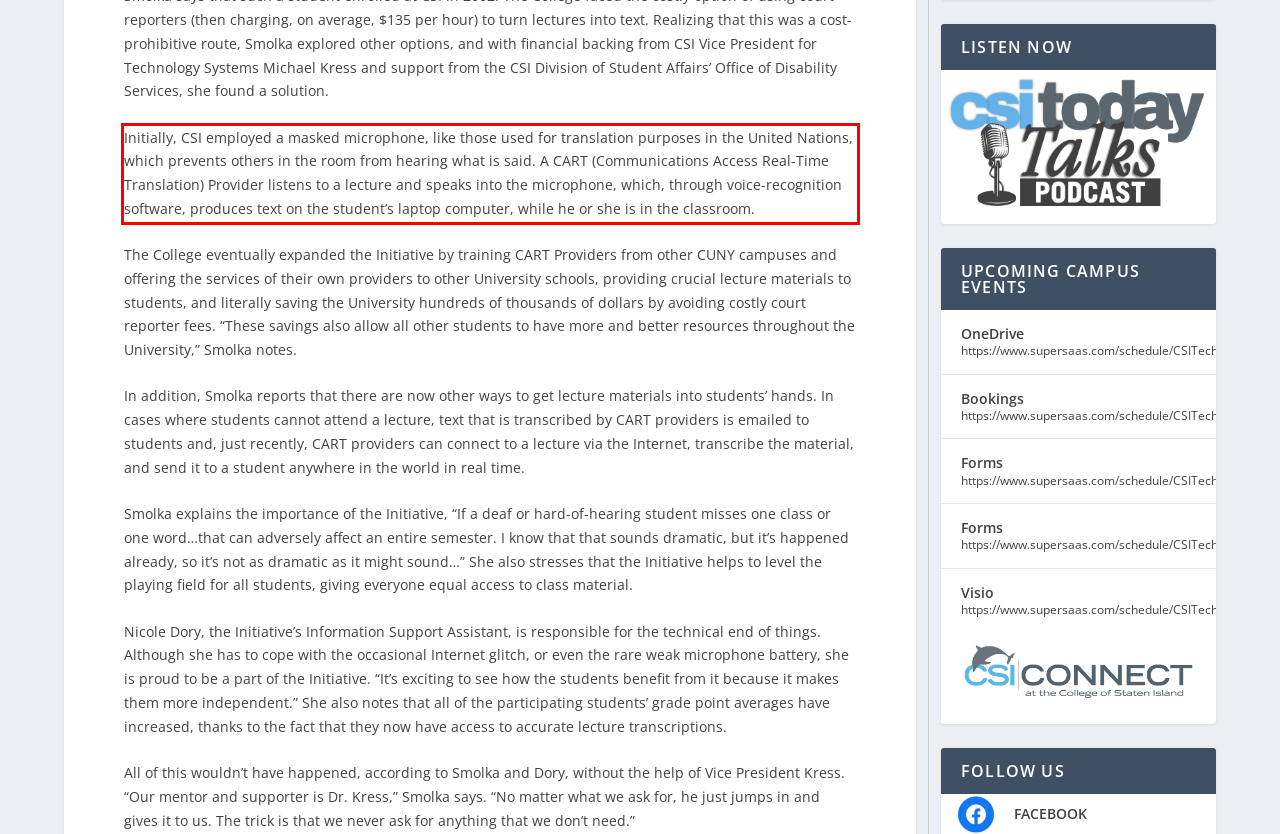There is a screenshot of a webpage with a red bounding box around a UI element. Please use OCR to extract the text within the red bounding box.

Initially, CSI employed a masked microphone, like those used for translation purposes in the United Nations, which prevents others in the room from hearing what is said. A CART (Communications Access Real-Time Translation) Provider listens to a lecture and speaks into the microphone, which, through voice-recognition software, produces text on the student’s laptop computer, while he or she is in the classroom.